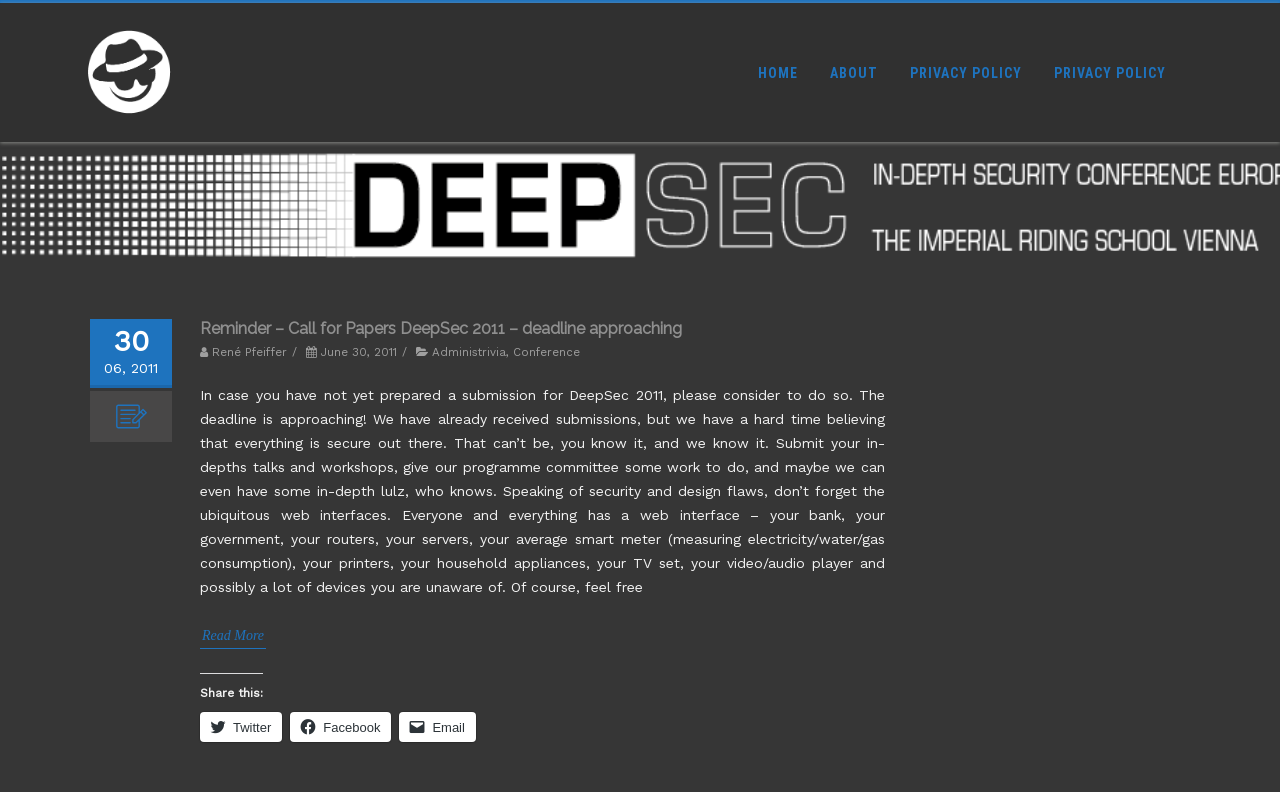Locate the bounding box coordinates of the element that needs to be clicked to carry out the instruction: "go to home page". The coordinates should be given as four float numbers ranging from 0 to 1, i.e., [left, top, right, bottom].

[0.58, 0.059, 0.635, 0.124]